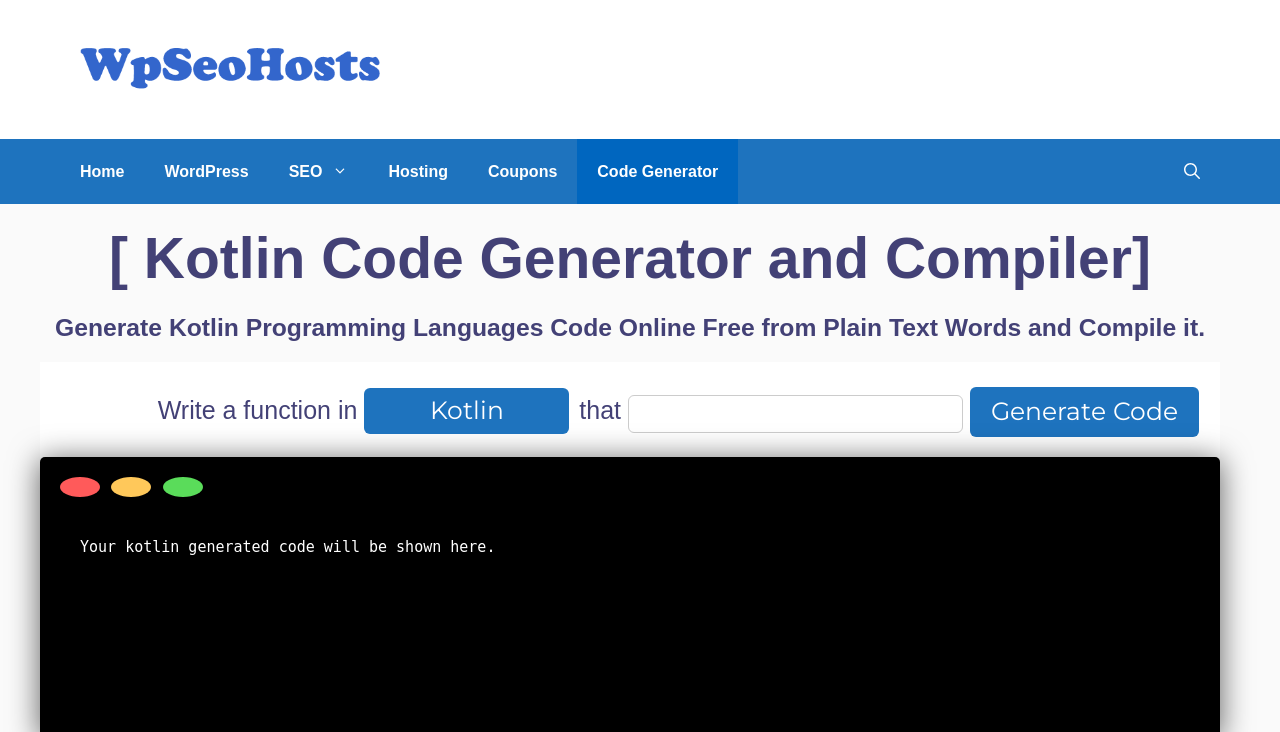Please identify the bounding box coordinates for the region that you need to click to follow this instruction: "Write in the textbox".

[0.491, 0.54, 0.752, 0.592]